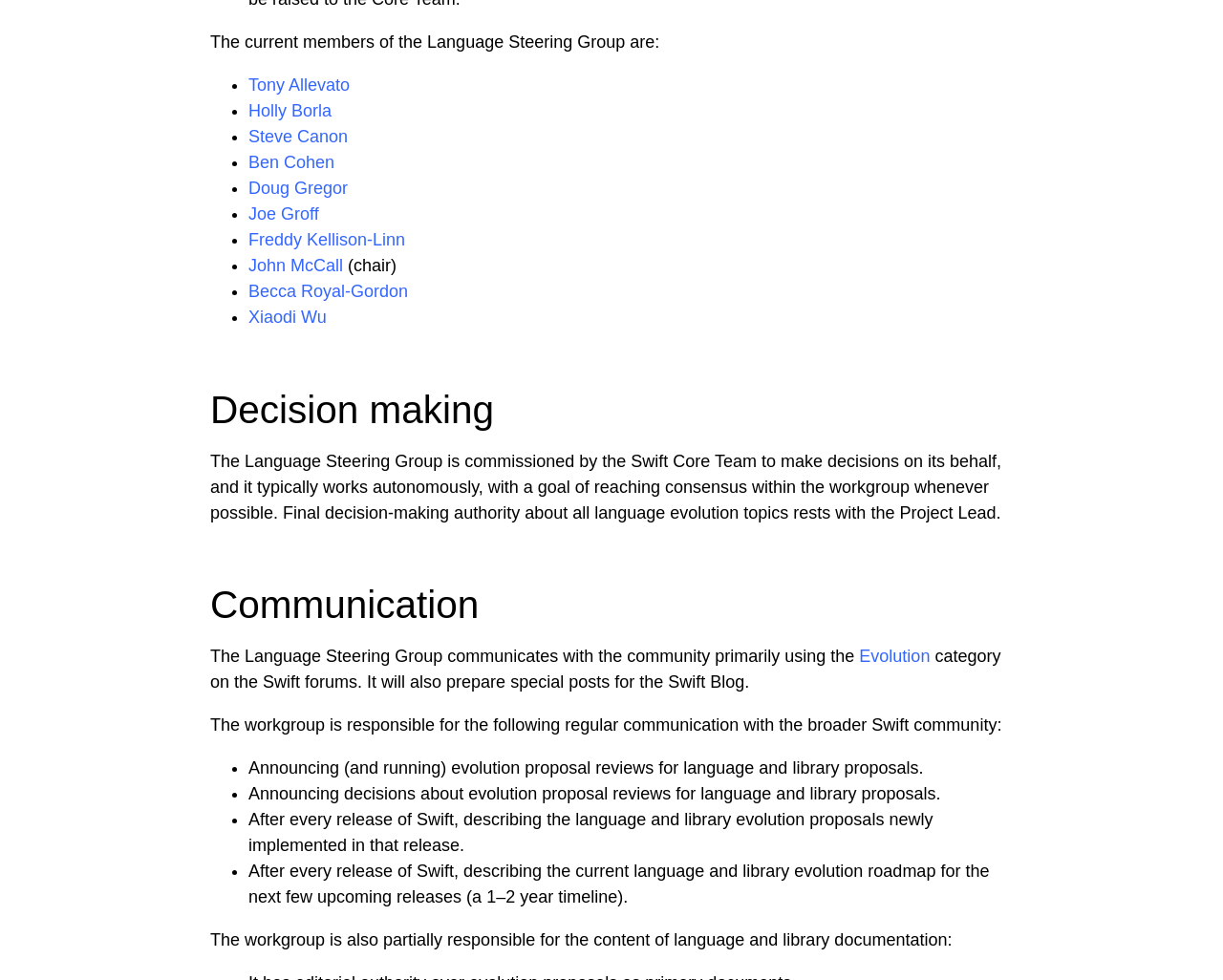Show the bounding box coordinates of the region that should be clicked to follow the instruction: "Check the Language Steering Group's communication."

[0.172, 0.554, 0.828, 0.637]